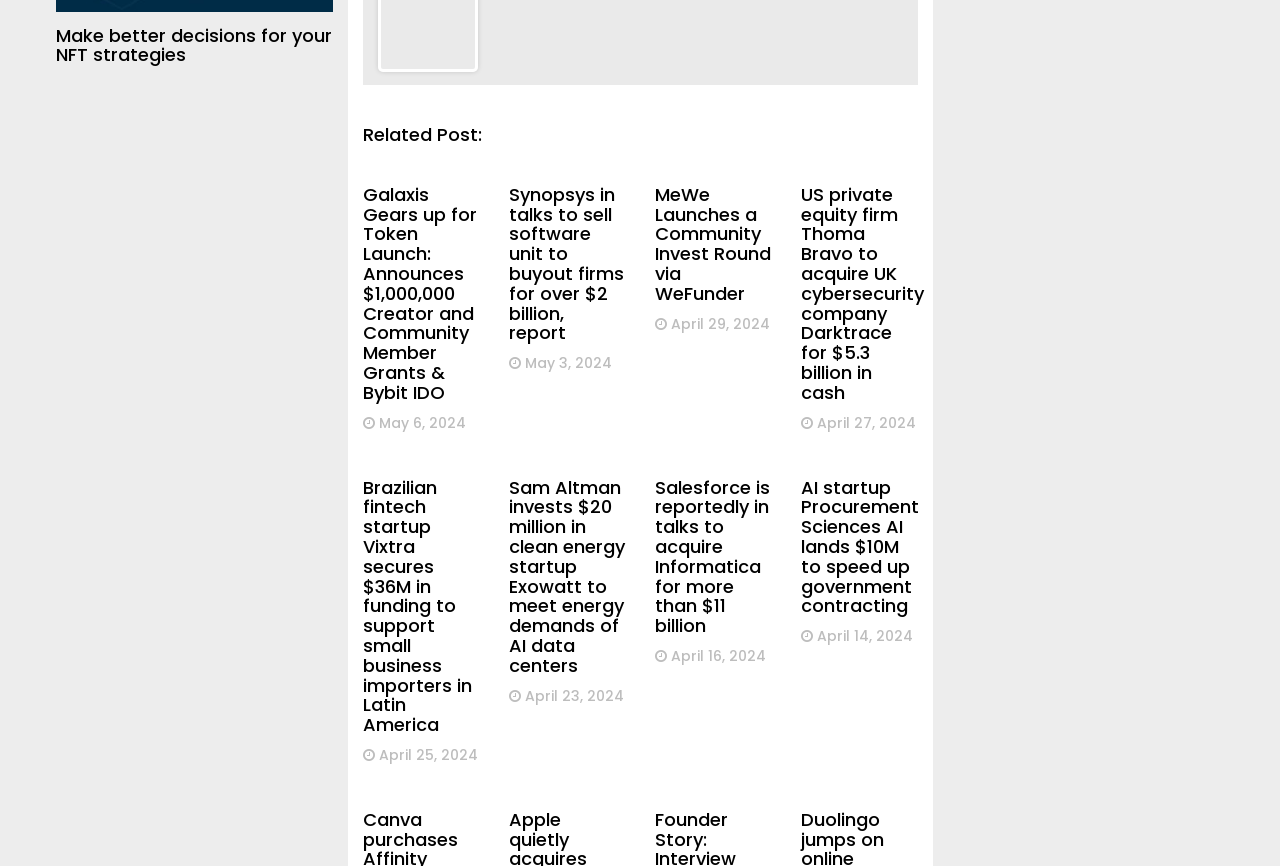How many news articles are on this page?
Provide a short answer using one word or a brief phrase based on the image.

10